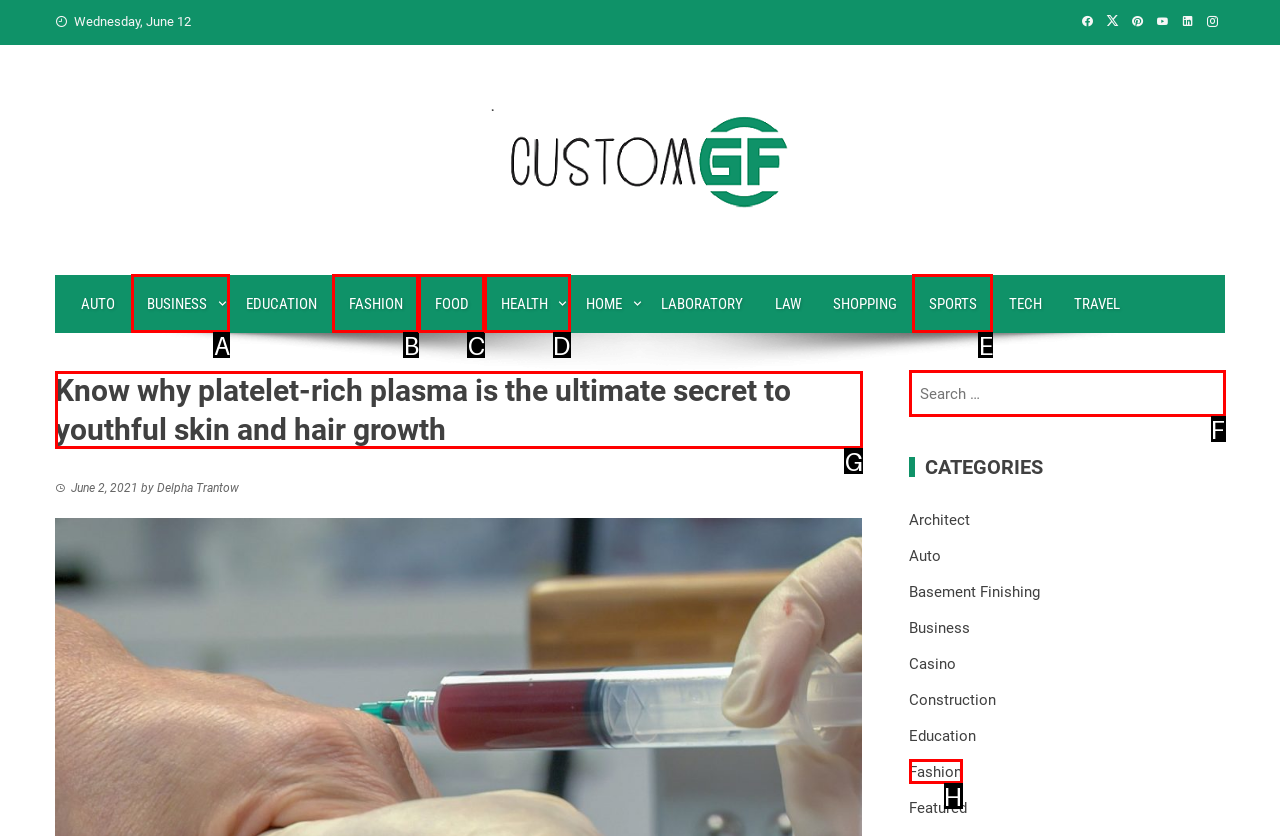Tell me which one HTML element I should click to complete the following task: Read the article about platelet-rich plasma Answer with the option's letter from the given choices directly.

G